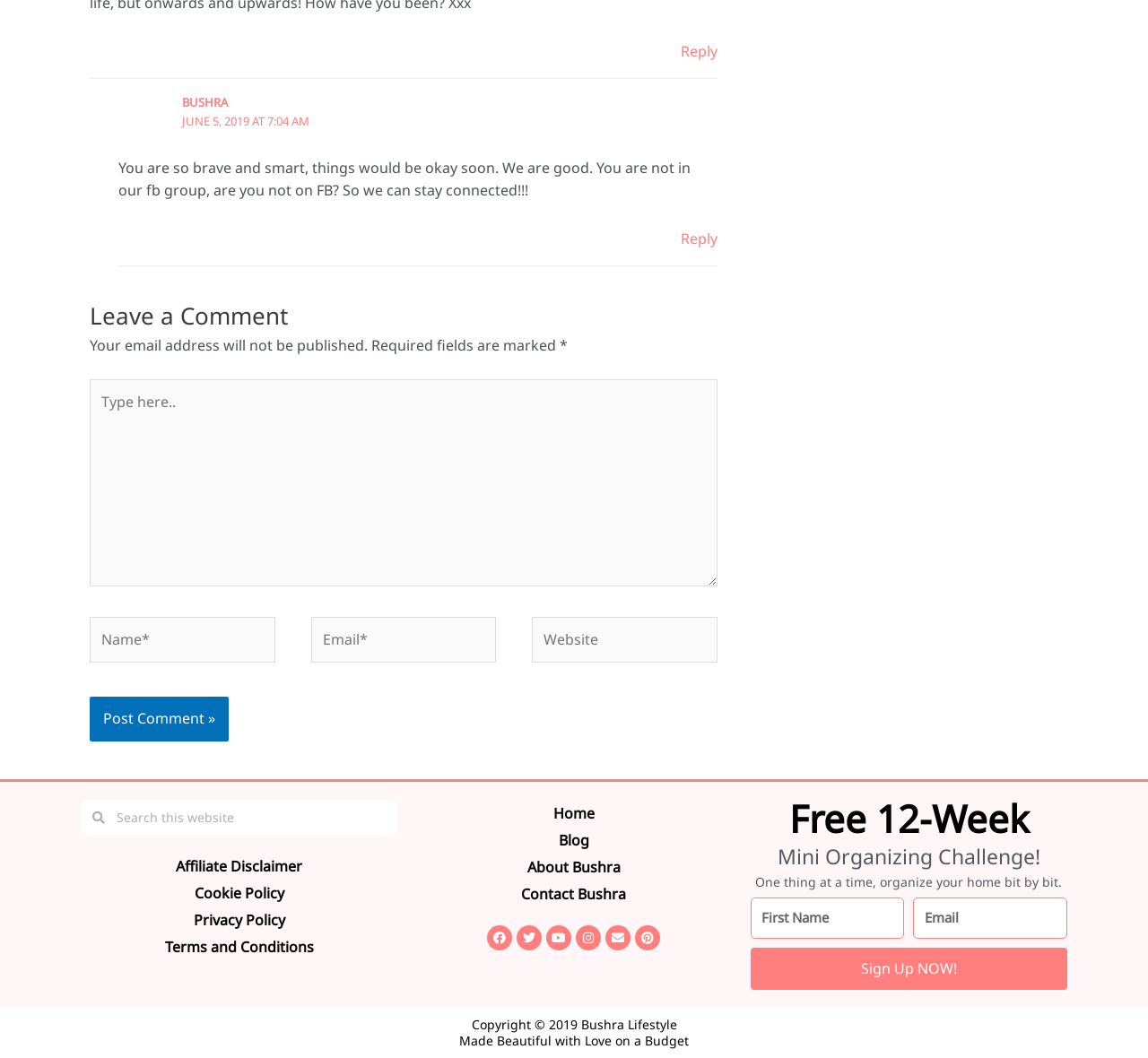What social media platforms can you find links to on this page?
Look at the image and answer the question using a single word or phrase.

Facebook, Twitter, Youtube, Instagram, Pinterest